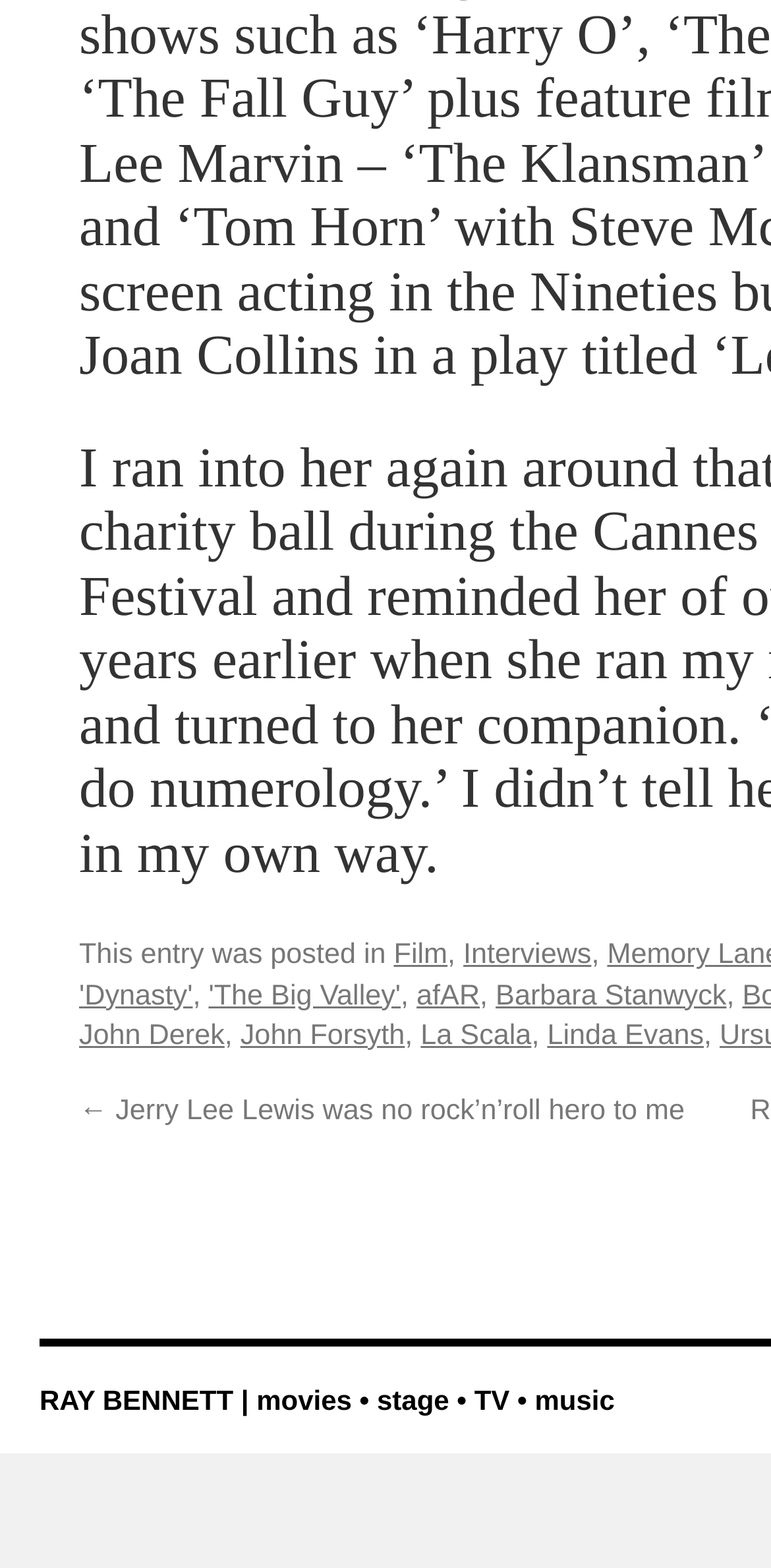Please provide the bounding box coordinates for the element that needs to be clicked to perform the following instruction: "Check out the article about Jerry Lee Lewis". The coordinates should be given as four float numbers between 0 and 1, i.e., [left, top, right, bottom].

[0.103, 0.699, 0.888, 0.719]